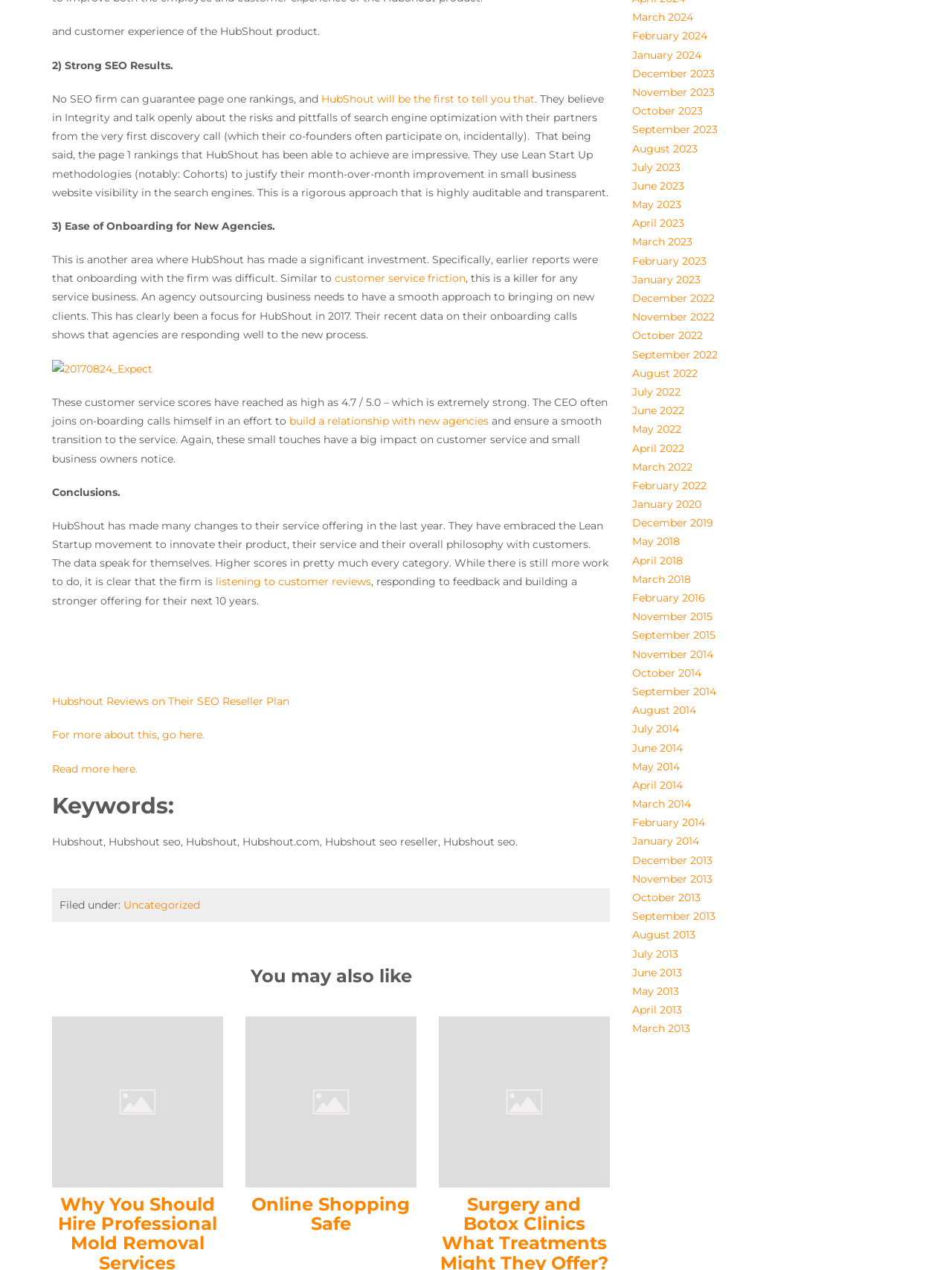Please provide a brief answer to the question using only one word or phrase: 
What is the purpose of the CEO joining on-boarding calls?

Build relationships